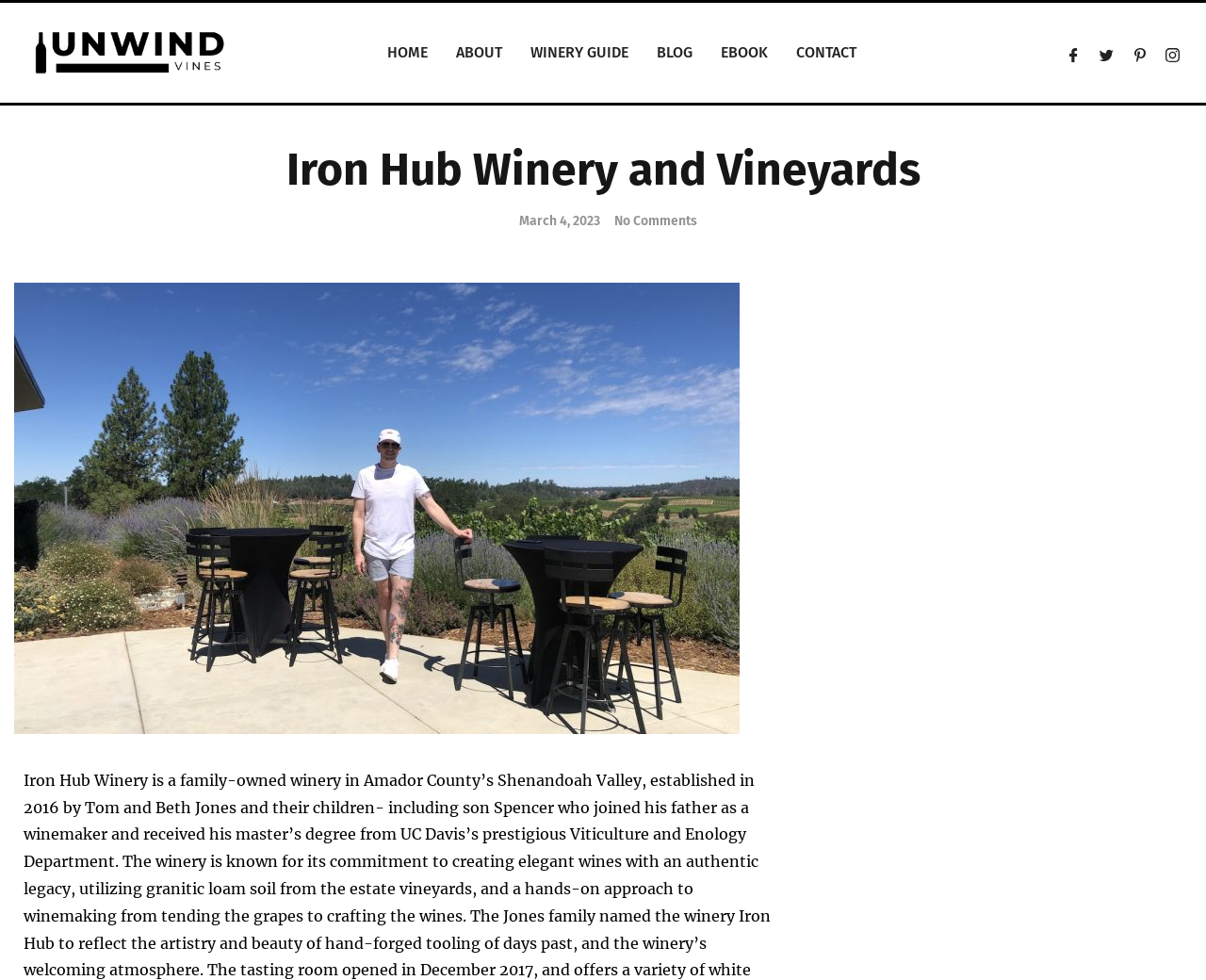Please determine and provide the text content of the webpage's heading.

Iron Hub Winery and Vineyards